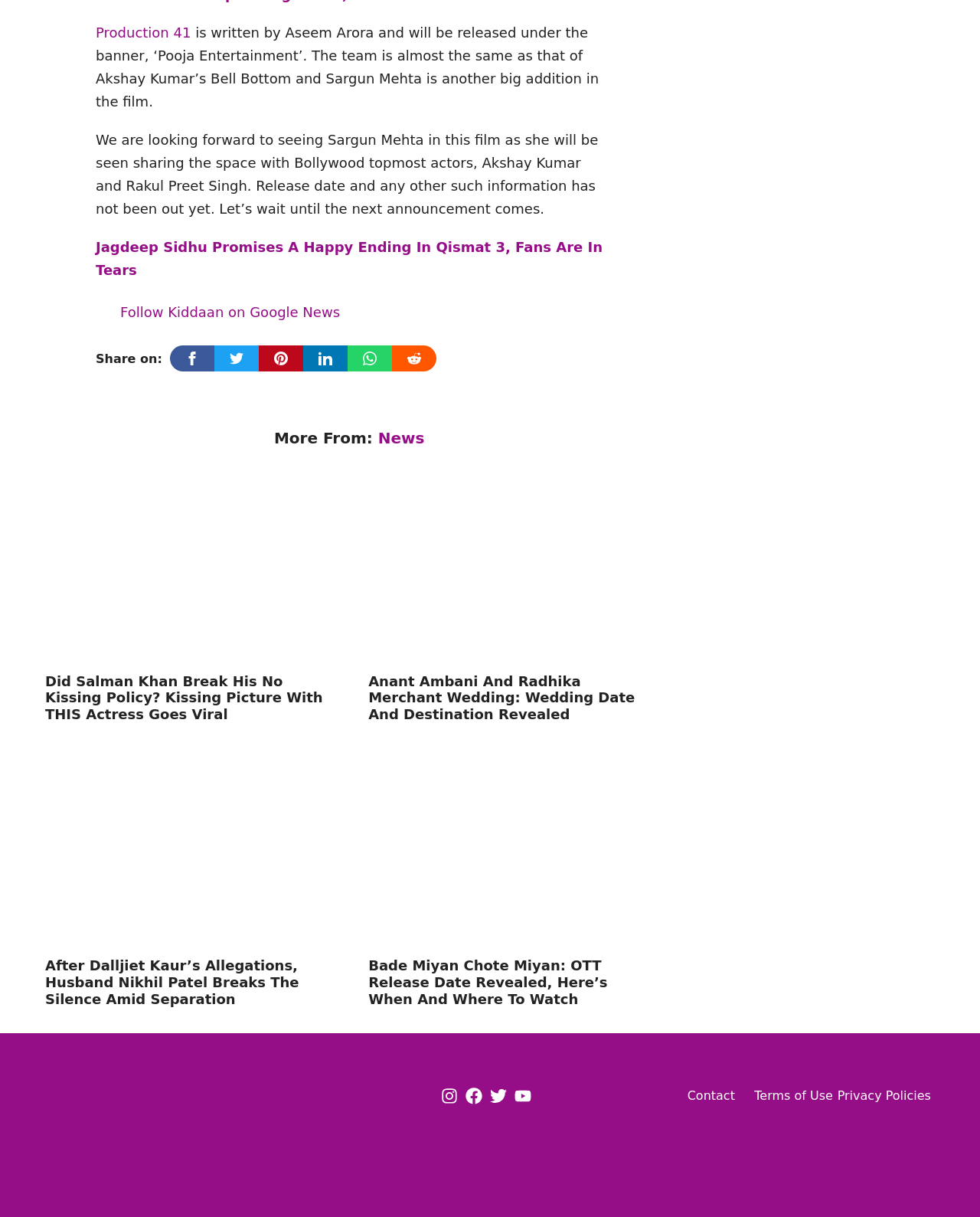Please specify the bounding box coordinates of the clickable section necessary to execute the following command: "Click on the 'News' link".

[0.386, 0.352, 0.433, 0.368]